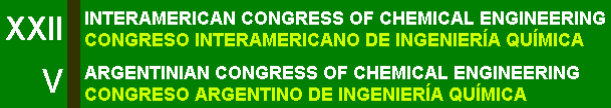Describe the scene in the image with detailed observations.

The image displays a banner announcing the "XXII Interamerican Congress of Chemical Engineering" alongside the "V Argentinian Congress of Chemical Engineering." The text is prominently highlighted, with the titles presented in a bold and impactful font. The colors used for the text contrast sharply against the background, emphasizing the importance of the event. The bilingual nature of the announcement indicates inclusivity, catering to both Spanish and English speakers in the field of chemical engineering. This event serves as a platform for professionals in the industry to gather, share knowledge, and discuss advancements in chemical engineering.